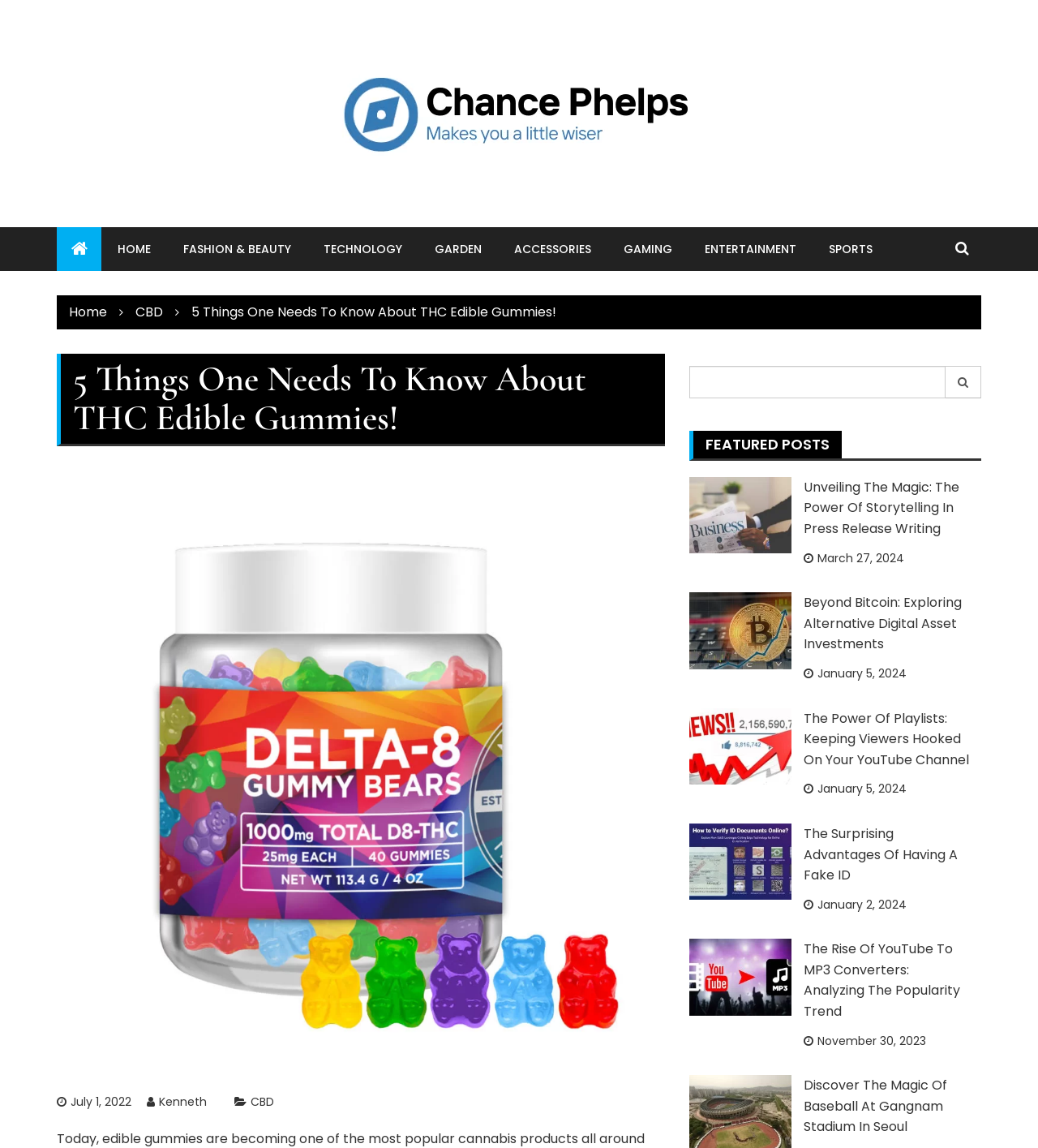Locate the bounding box coordinates of the segment that needs to be clicked to meet this instruction: "Read the article about THC Edible Gummies".

[0.184, 0.264, 0.536, 0.28]